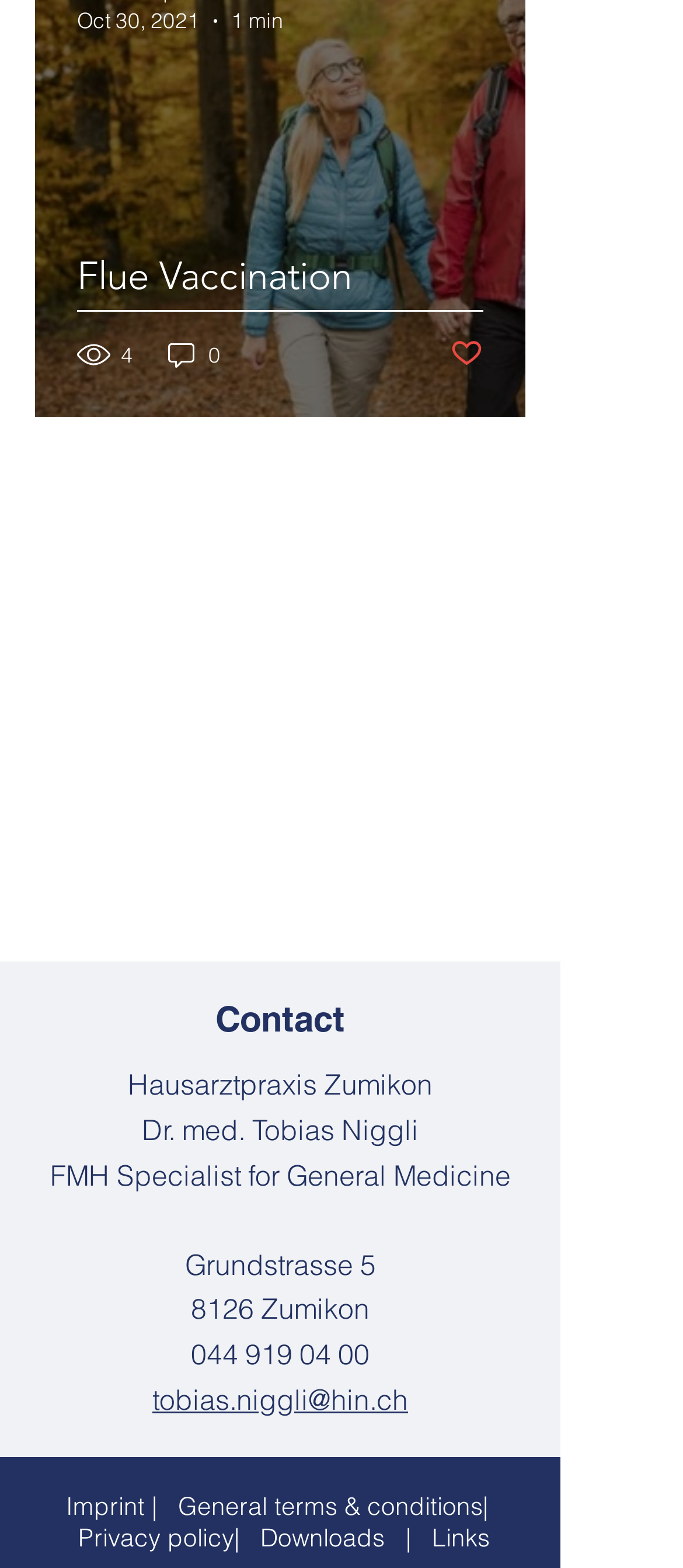Determine the bounding box coordinates of the region I should click to achieve the following instruction: "Click on the 'Downloads' link". Ensure the bounding box coordinates are four float numbers between 0 and 1, i.e., [left, top, right, bottom].

[0.381, 0.971, 0.563, 0.991]